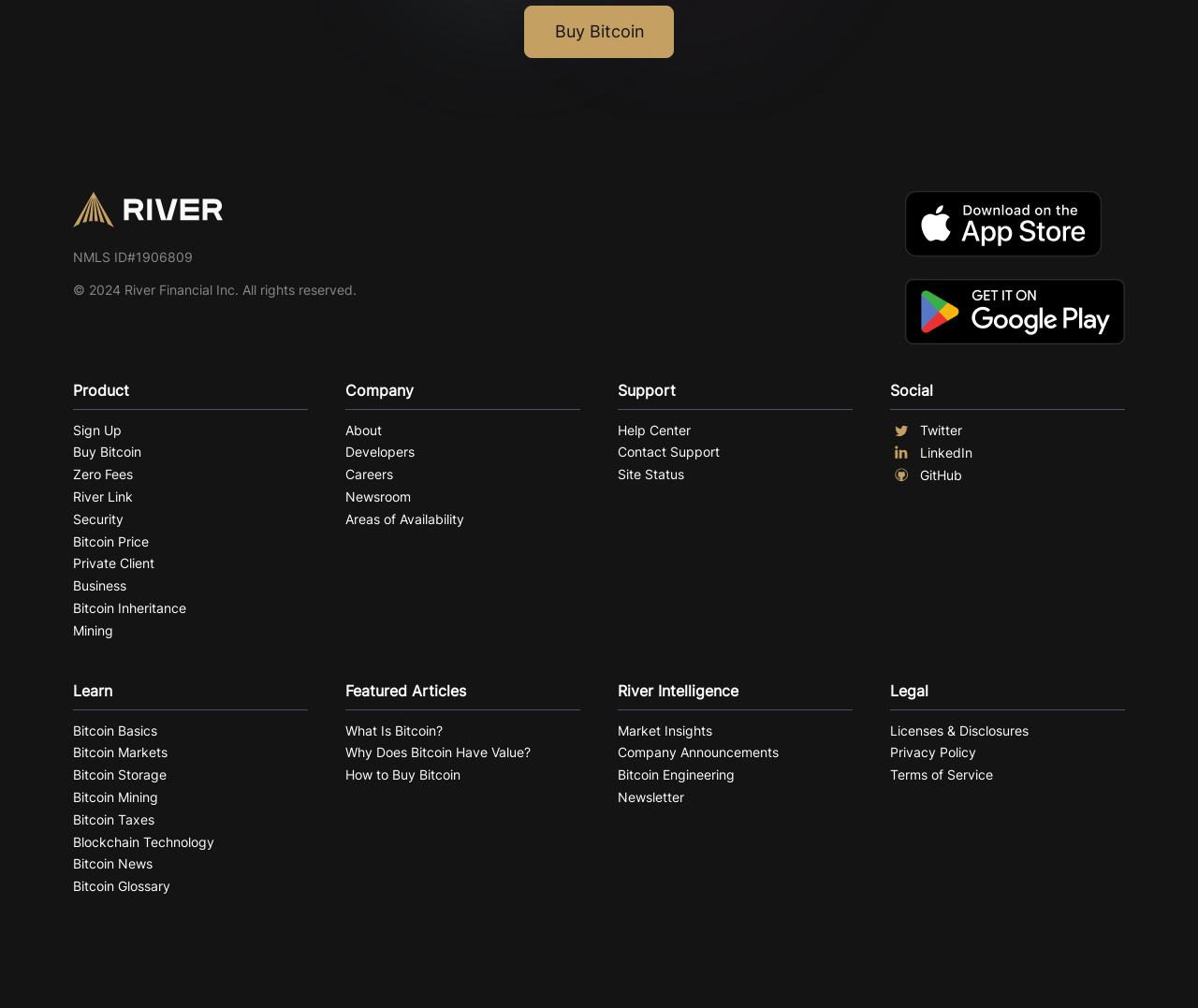Utilize the details in the image to thoroughly answer the following question: What is the name of the iOS app?

The name of the iOS app can be found in the contentinfo section, where there is a link to the 'River iOS app' with an accompanying image.